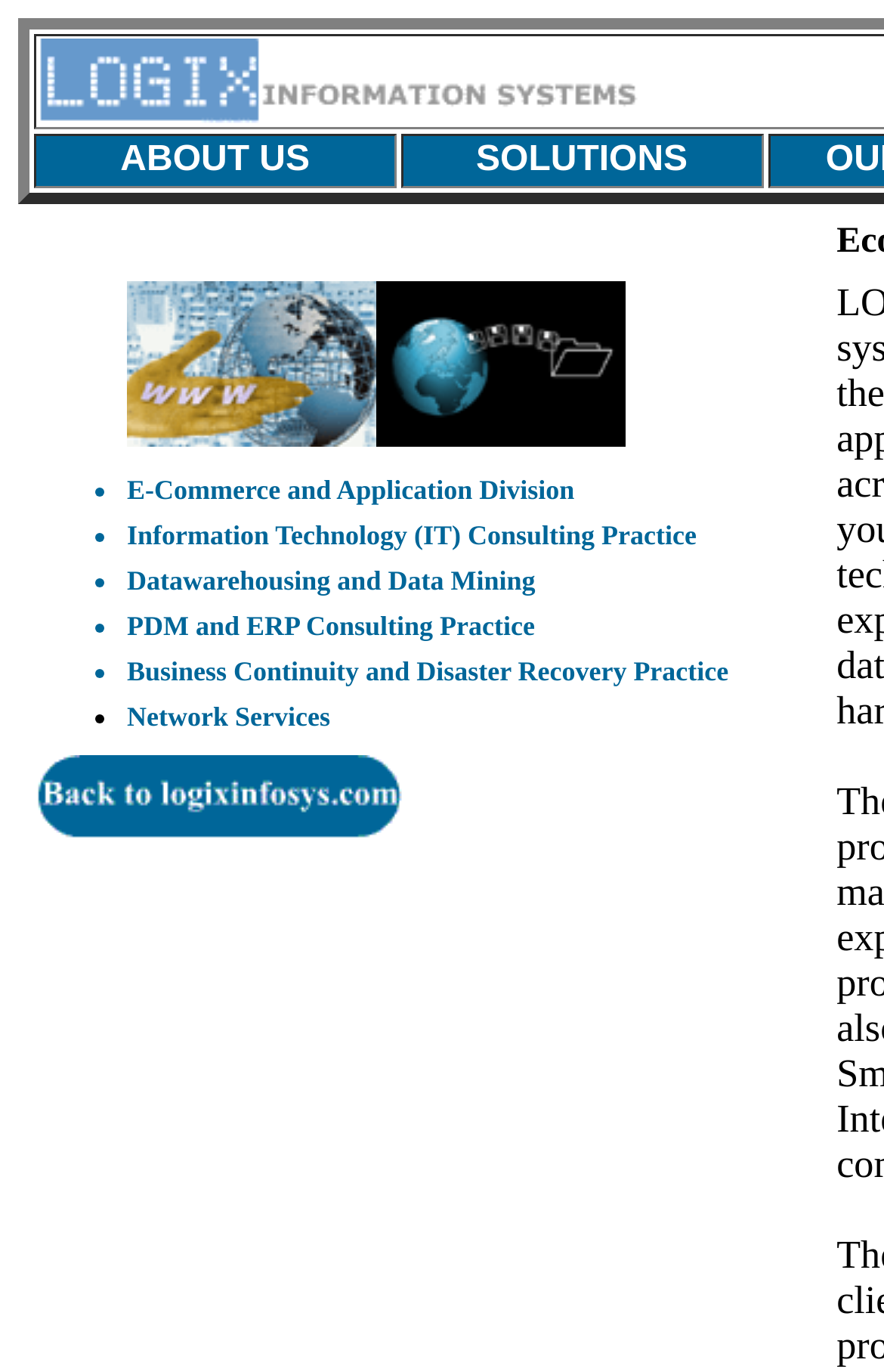Locate the bounding box coordinates of the clickable region to complete the following instruction: "go to about us page."

[0.038, 0.098, 0.448, 0.137]